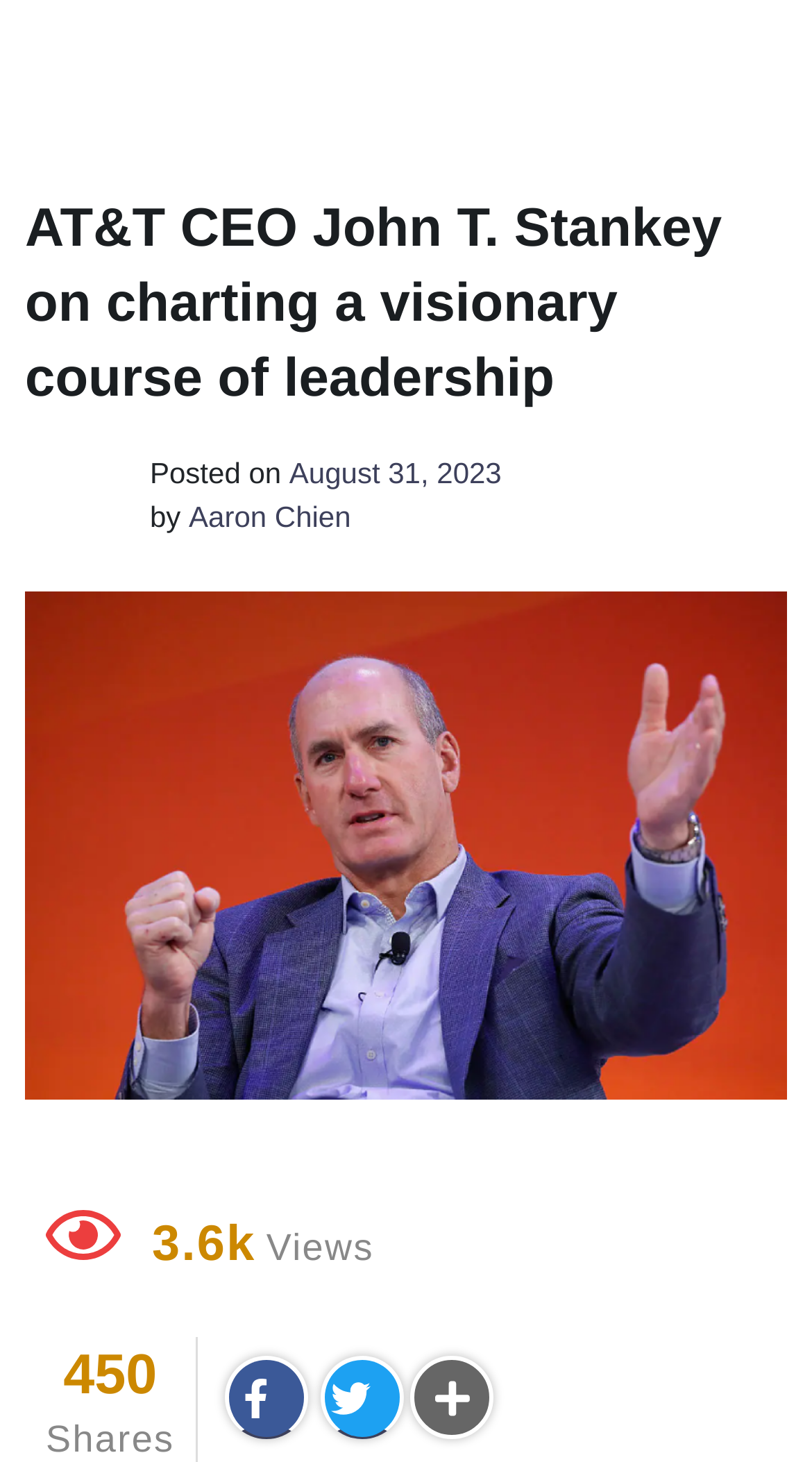Provide the bounding box coordinates of the UI element that matches the description: "Share on Twitter".

[0.394, 0.927, 0.497, 0.984]